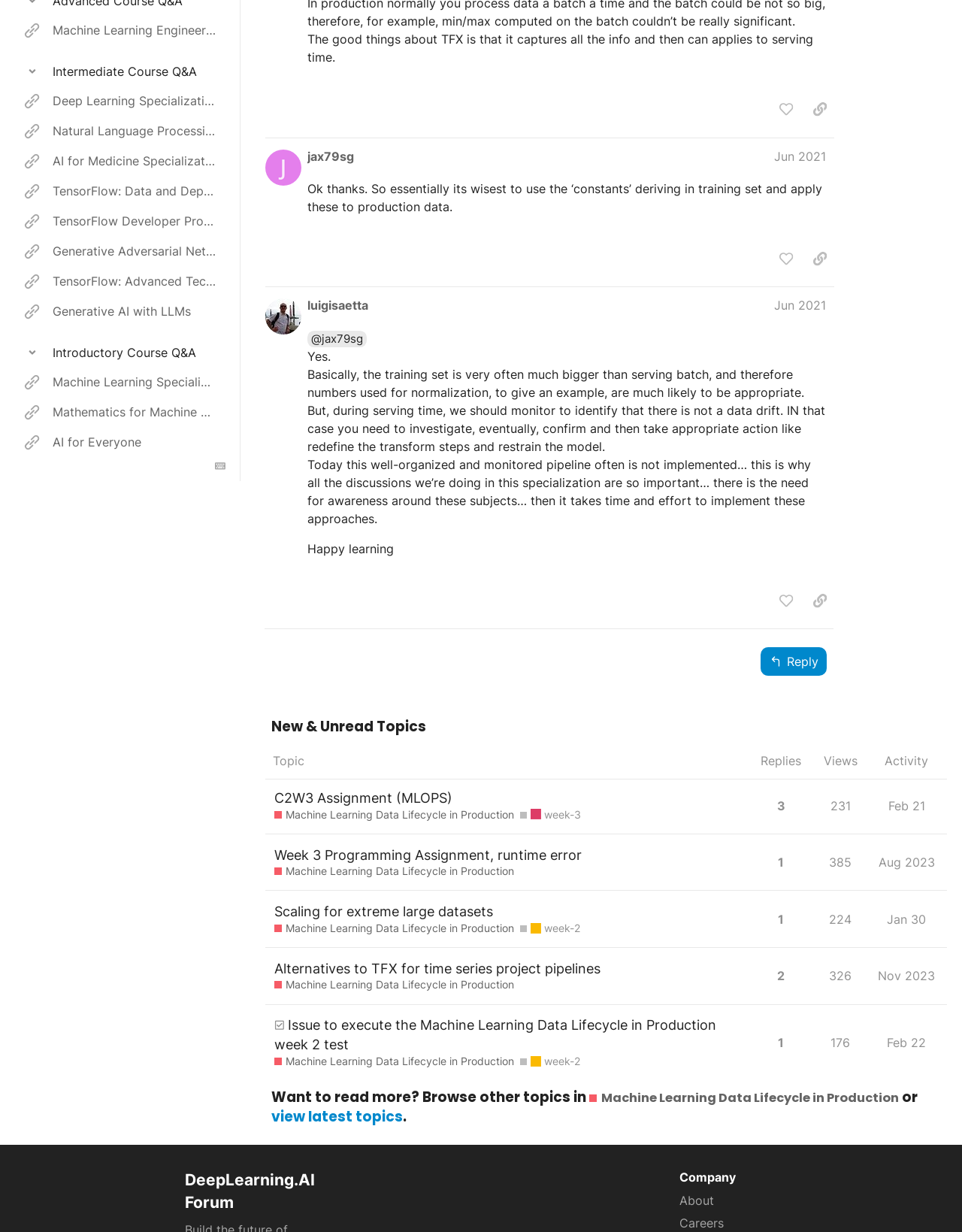Using the webpage screenshot, find the UI element described by Intermediate Course Q&A. Provide the bounding box coordinates in the format (top-left x, top-left y, bottom-right x, bottom-right y), ensuring all values are floating point numbers between 0 and 1.

[0.025, 0.051, 0.224, 0.064]